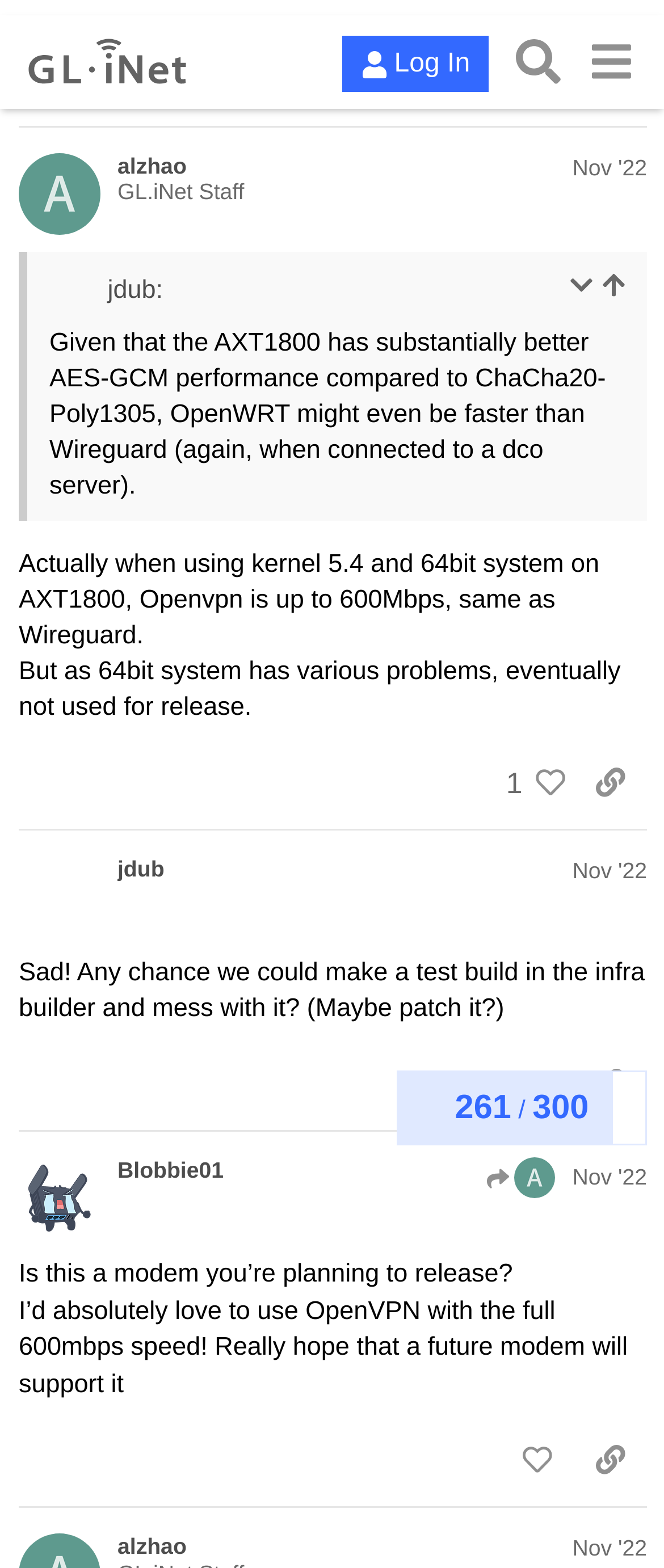What is the date of the last post?
Based on the image, please offer an in-depth response to the question.

I looked at the last post on the webpage and found the date 'Nov 24, 2022' mentioned in the heading of the post.